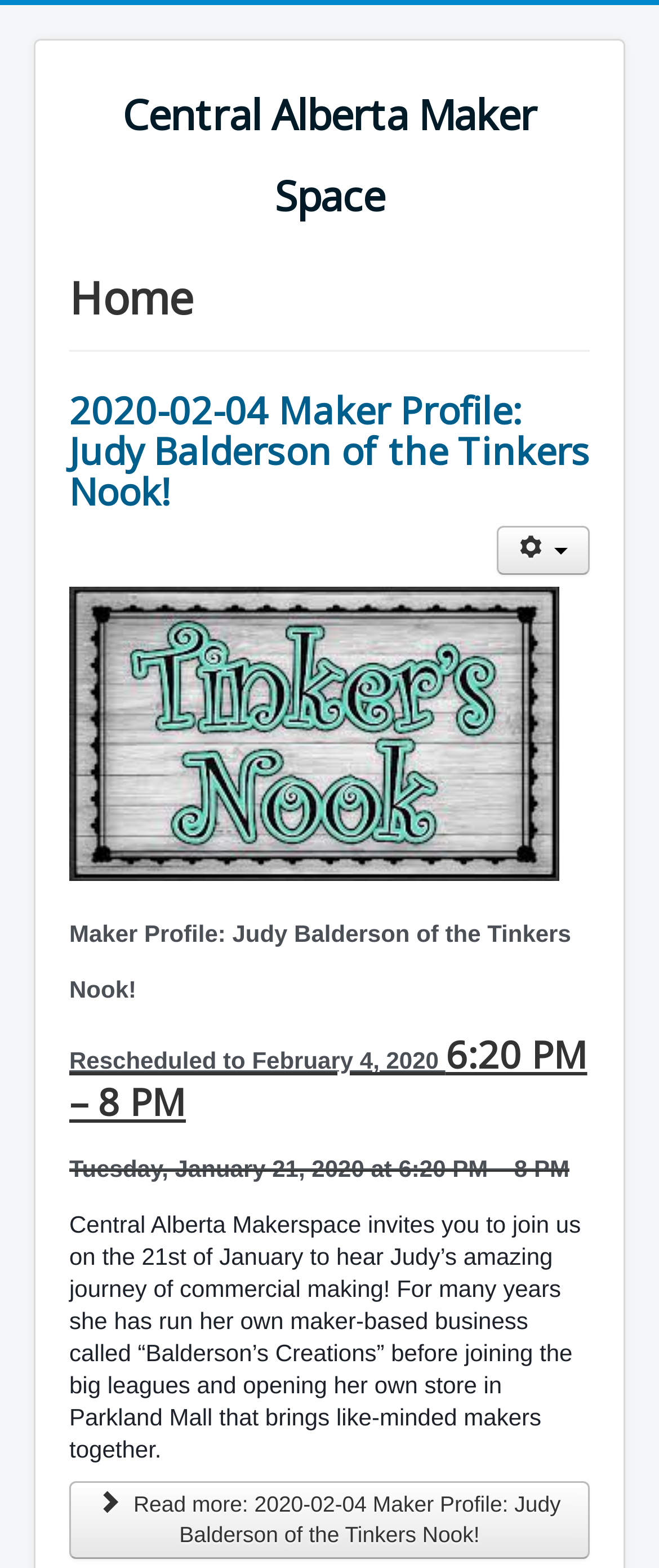Bounding box coordinates are specified in the format (top-left x, top-left y, bottom-right x, bottom-right y). All values are floating point numbers bounded between 0 and 1. Please provide the bounding box coordinate of the region this sentence describes: aria-label="User tools"

[0.754, 0.335, 0.895, 0.367]